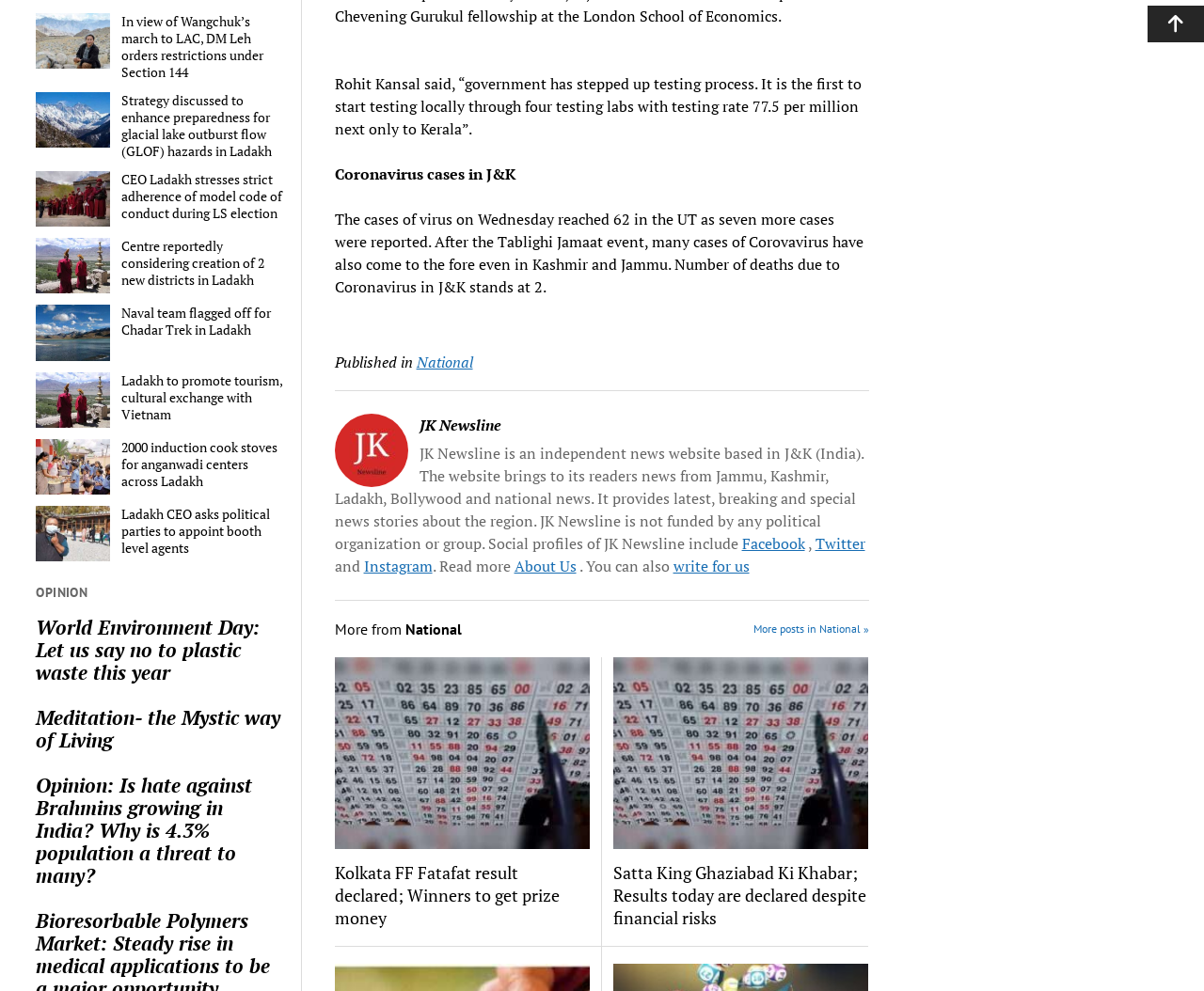What is the topic of the first link?
Refer to the screenshot and respond with a concise word or phrase.

Wangchuk’s march to LAC